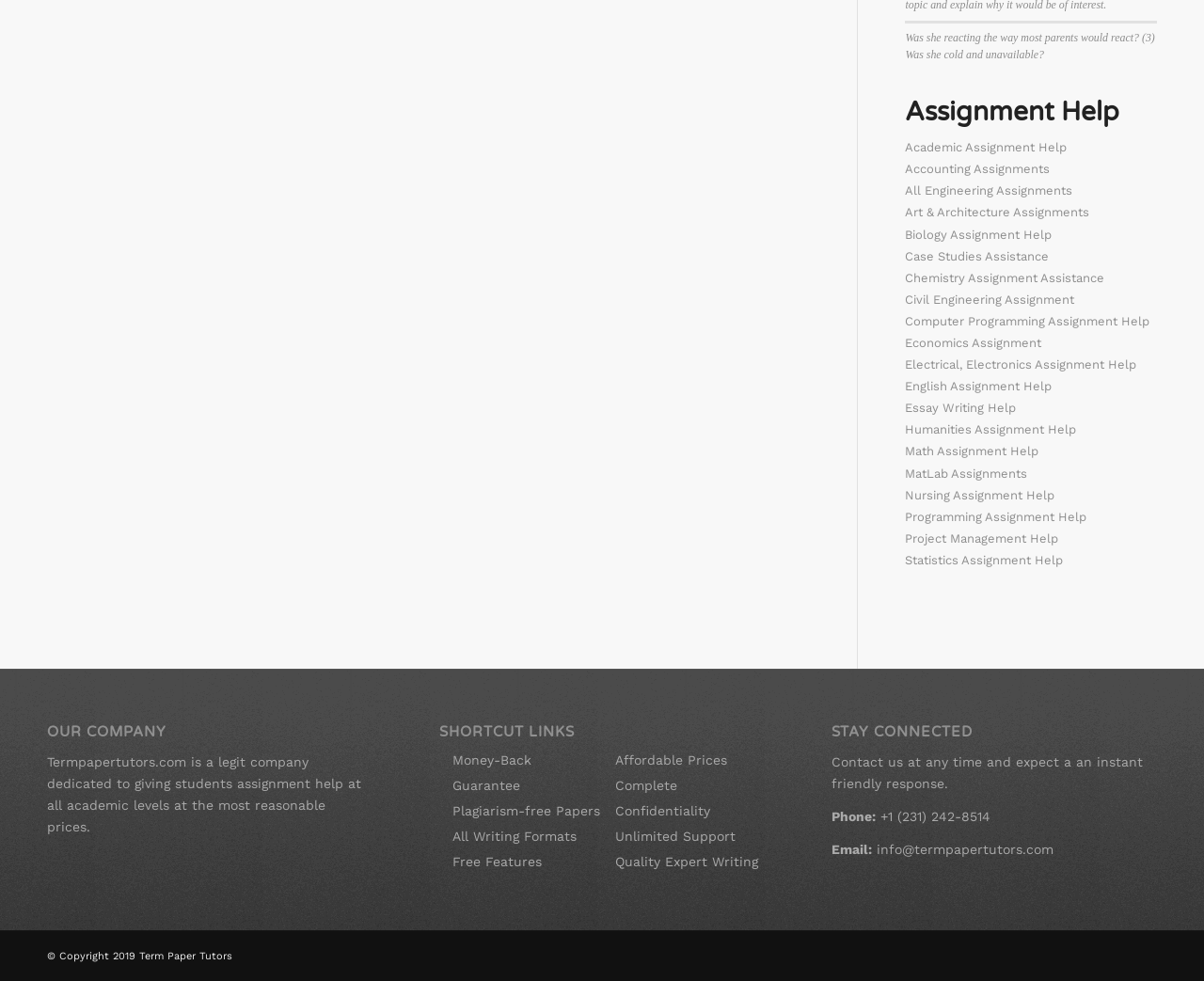Please predict the bounding box coordinates (top-left x, top-left y, bottom-right x, bottom-right y) for the UI element in the screenshot that fits the description: Creative wearing

None